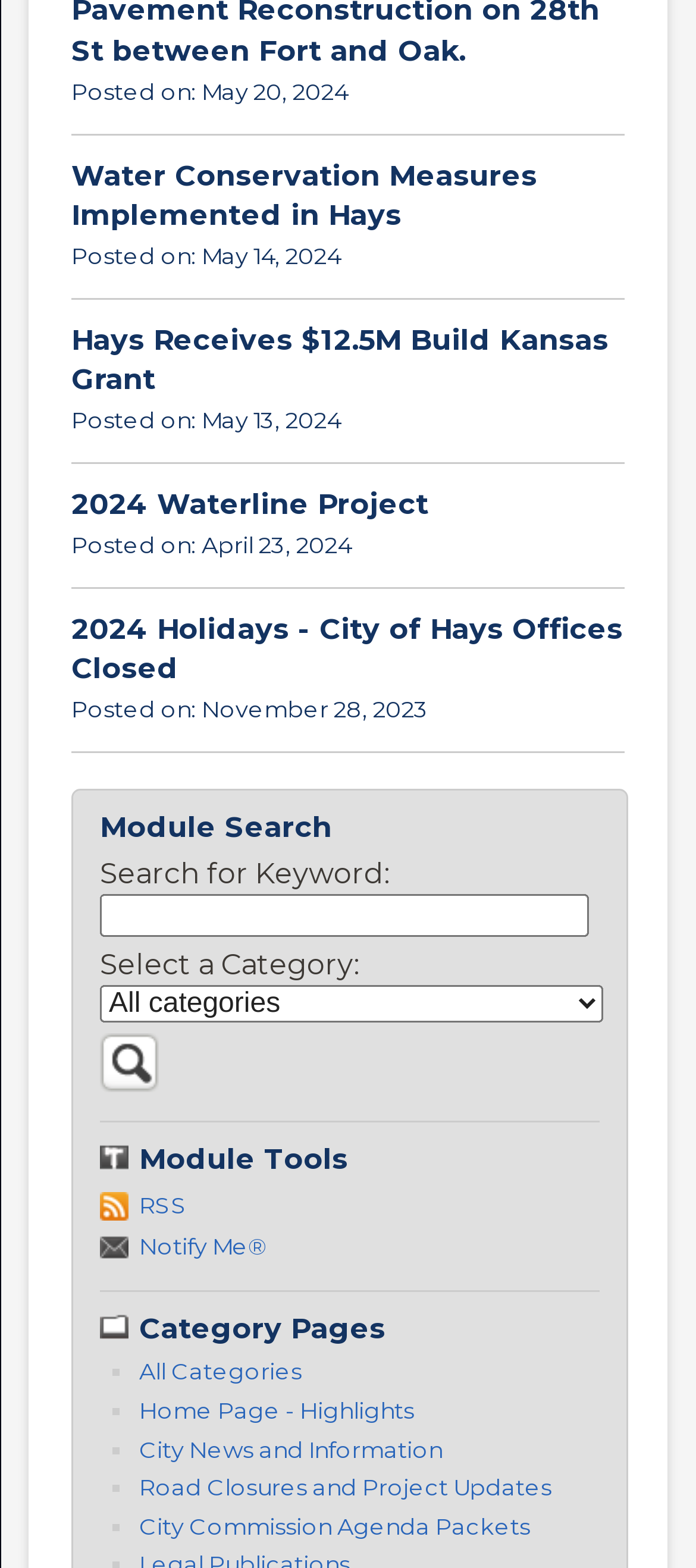Answer the question with a single word or phrase: 
What is the date of the 'Water Conservation Measures Implemented in Hays' news?

May 20, 2024